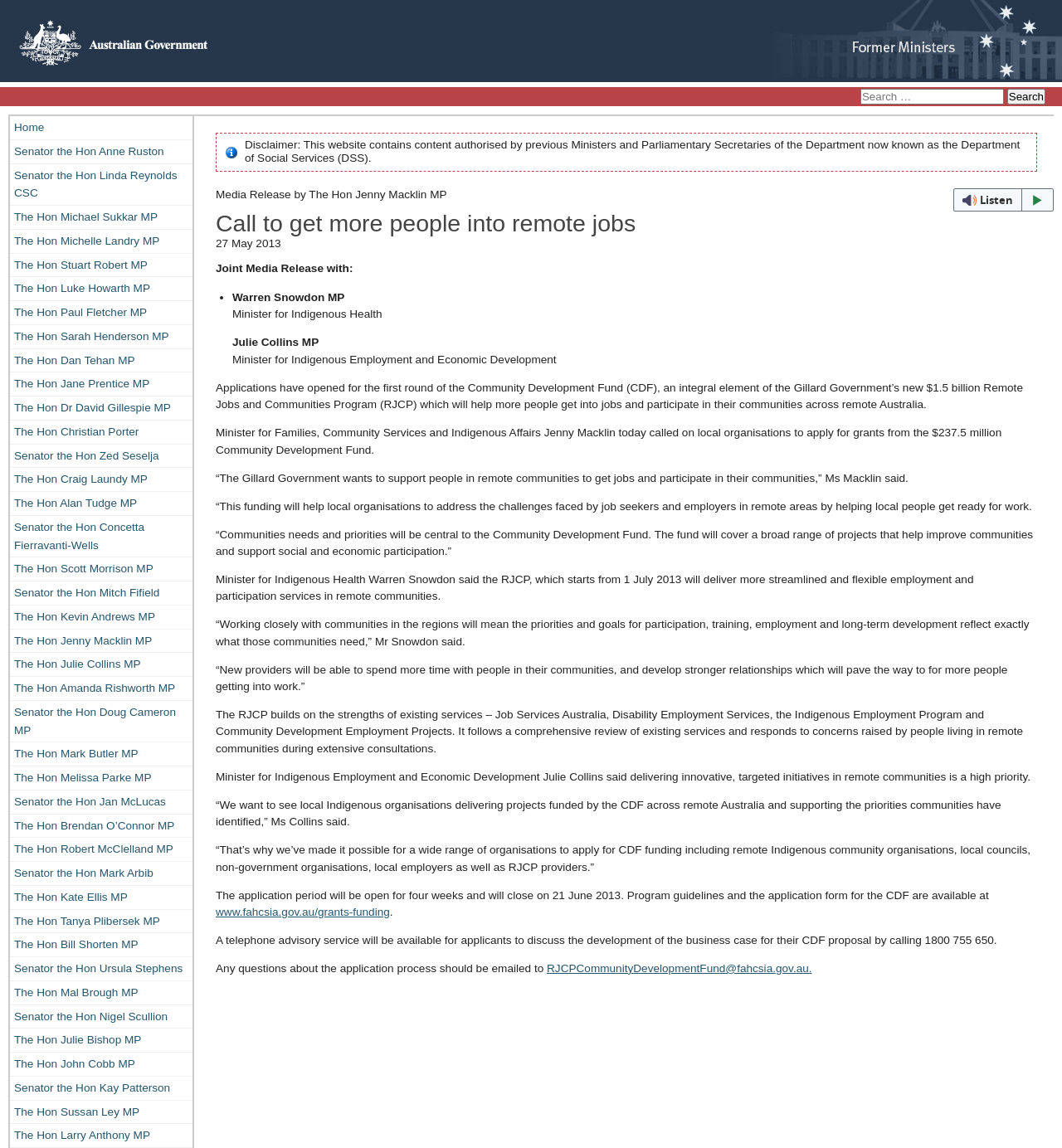Locate the bounding box coordinates of the item that should be clicked to fulfill the instruction: "Call the Robina Town Medical Centre".

None